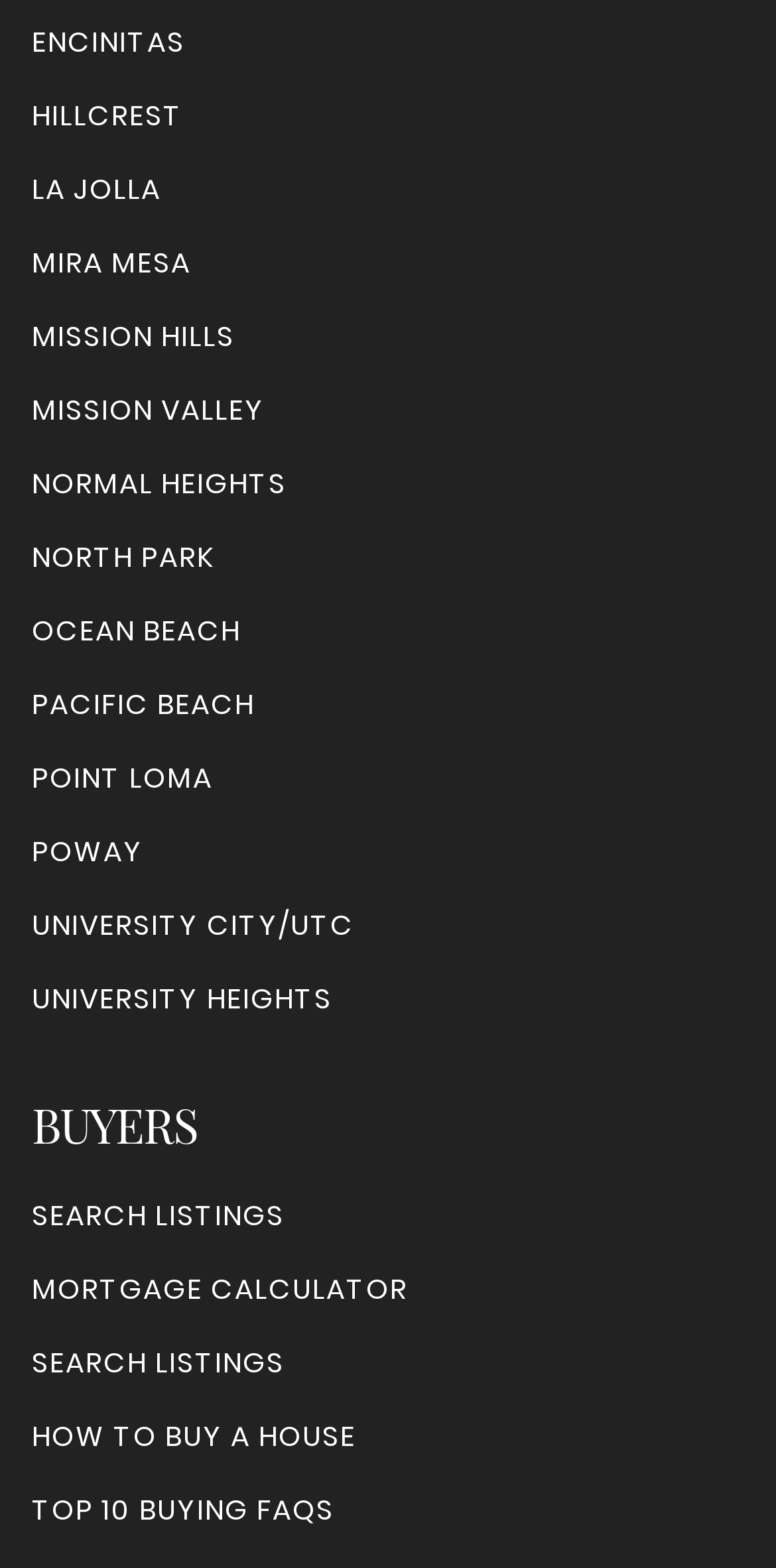Provide a short, one-word or phrase answer to the question below:
How many links are there in total?

19